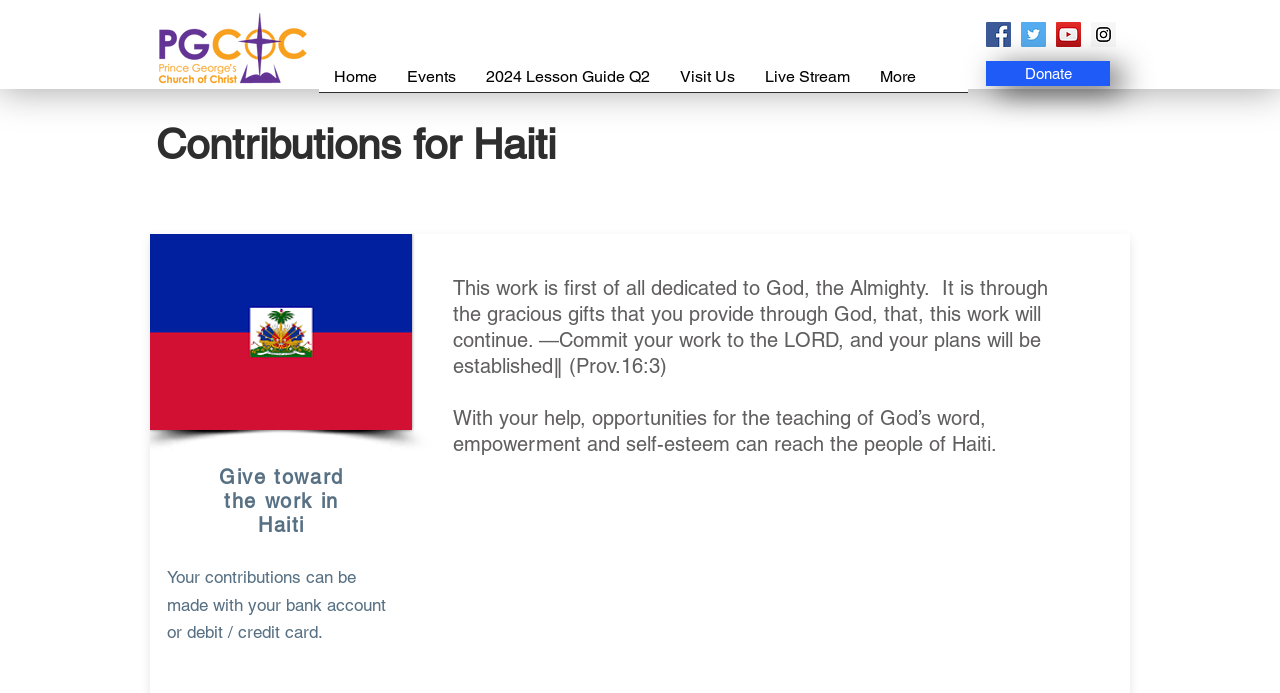Please specify the coordinates of the bounding box for the element that should be clicked to carry out this instruction: "Click the PG Church of Christ logo". The coordinates must be four float numbers between 0 and 1, formatted as [left, top, right, bottom].

[0.123, 0.019, 0.241, 0.121]